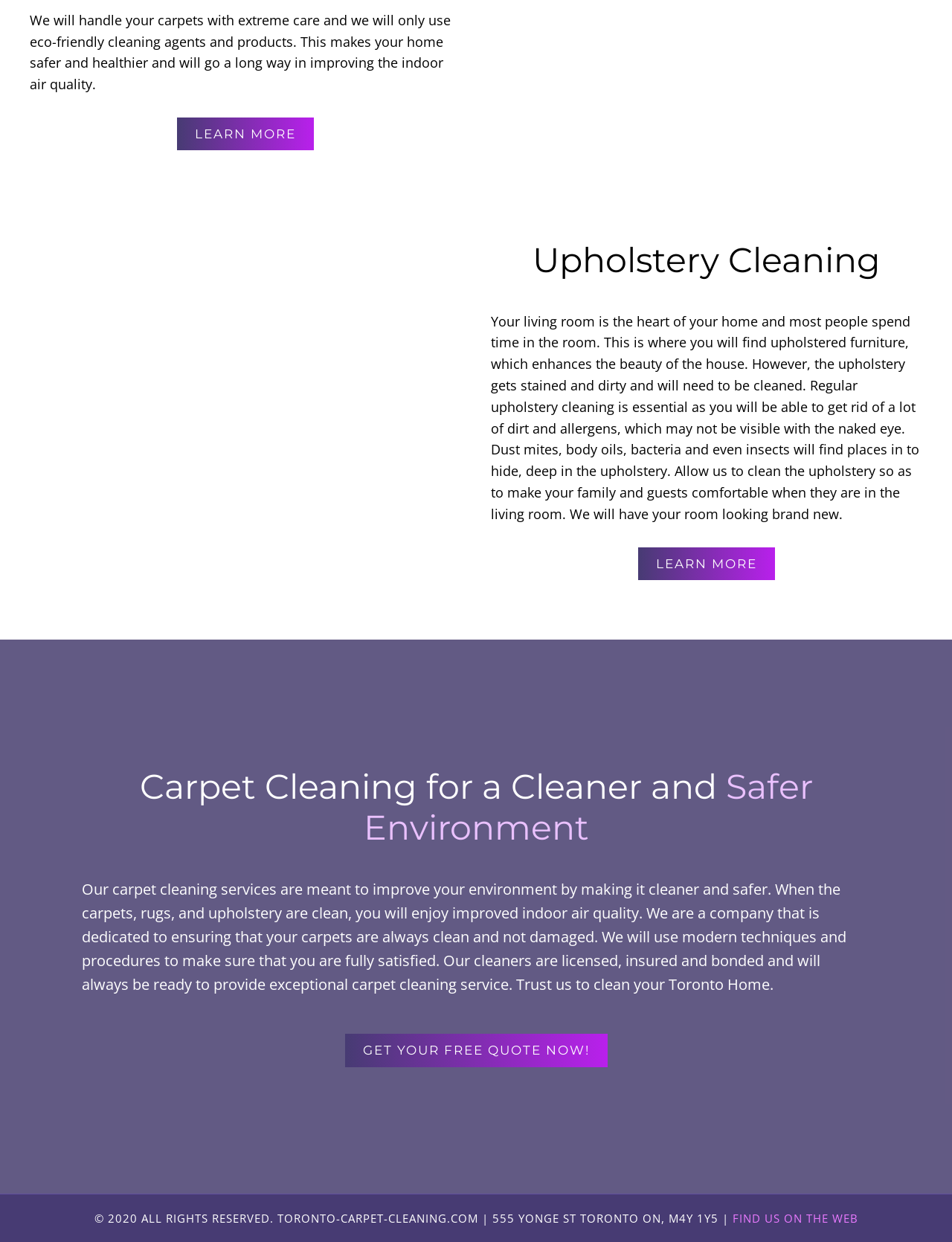Give a short answer using one word or phrase for the question:
What is the main service offered by this company?

Carpet cleaning